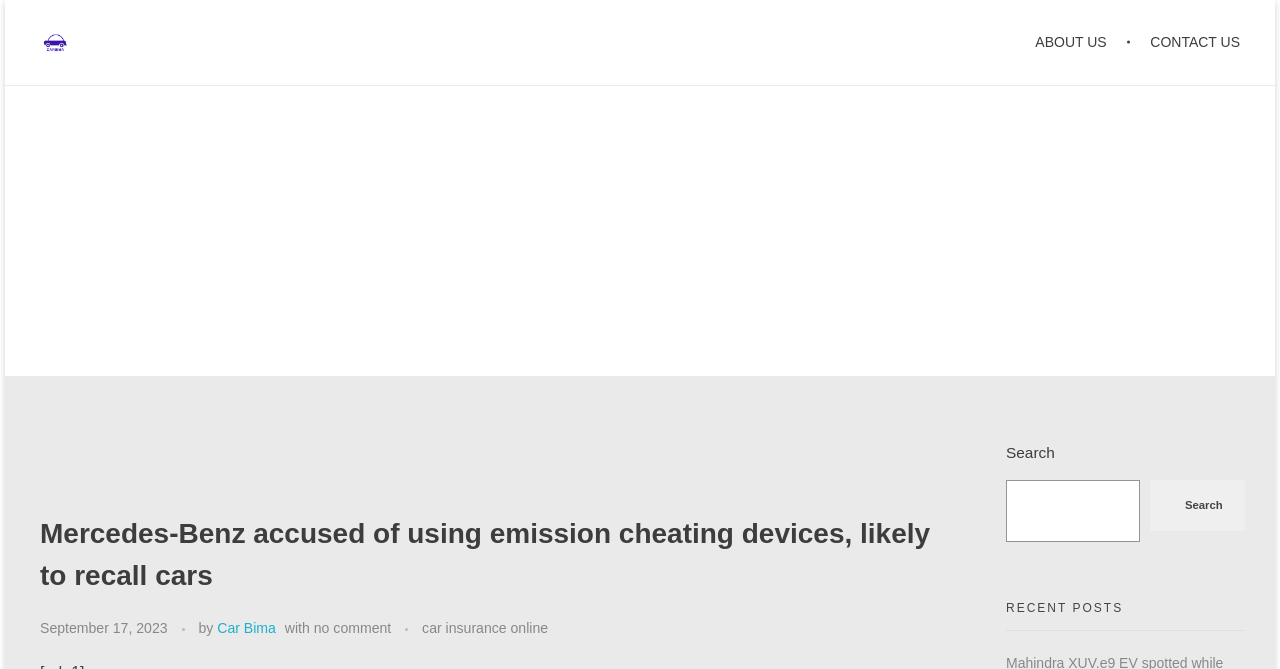Who is the author of the article?
Answer with a single word or phrase by referring to the visual content.

Car Bima